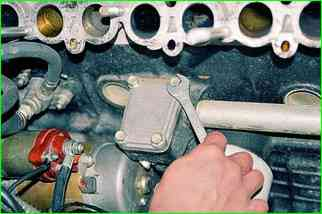What is the focus of the image?
Using the image as a reference, give a one-word or short phrase answer.

intermediate shaft flange